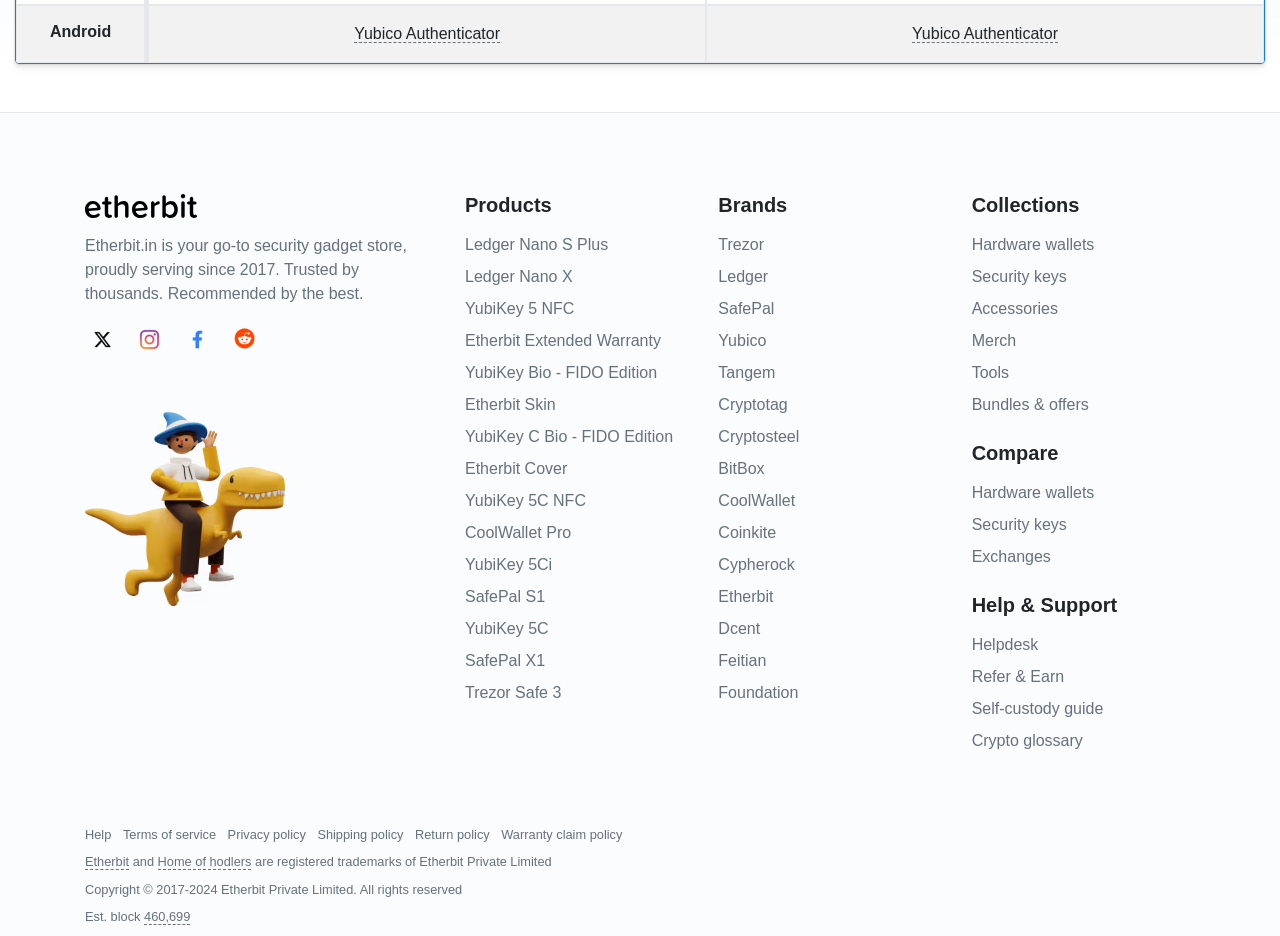Please identify the bounding box coordinates of the area that needs to be clicked to follow this instruction: "Go to the 'Etherbit.in homepage'".

[0.066, 0.21, 0.154, 0.228]